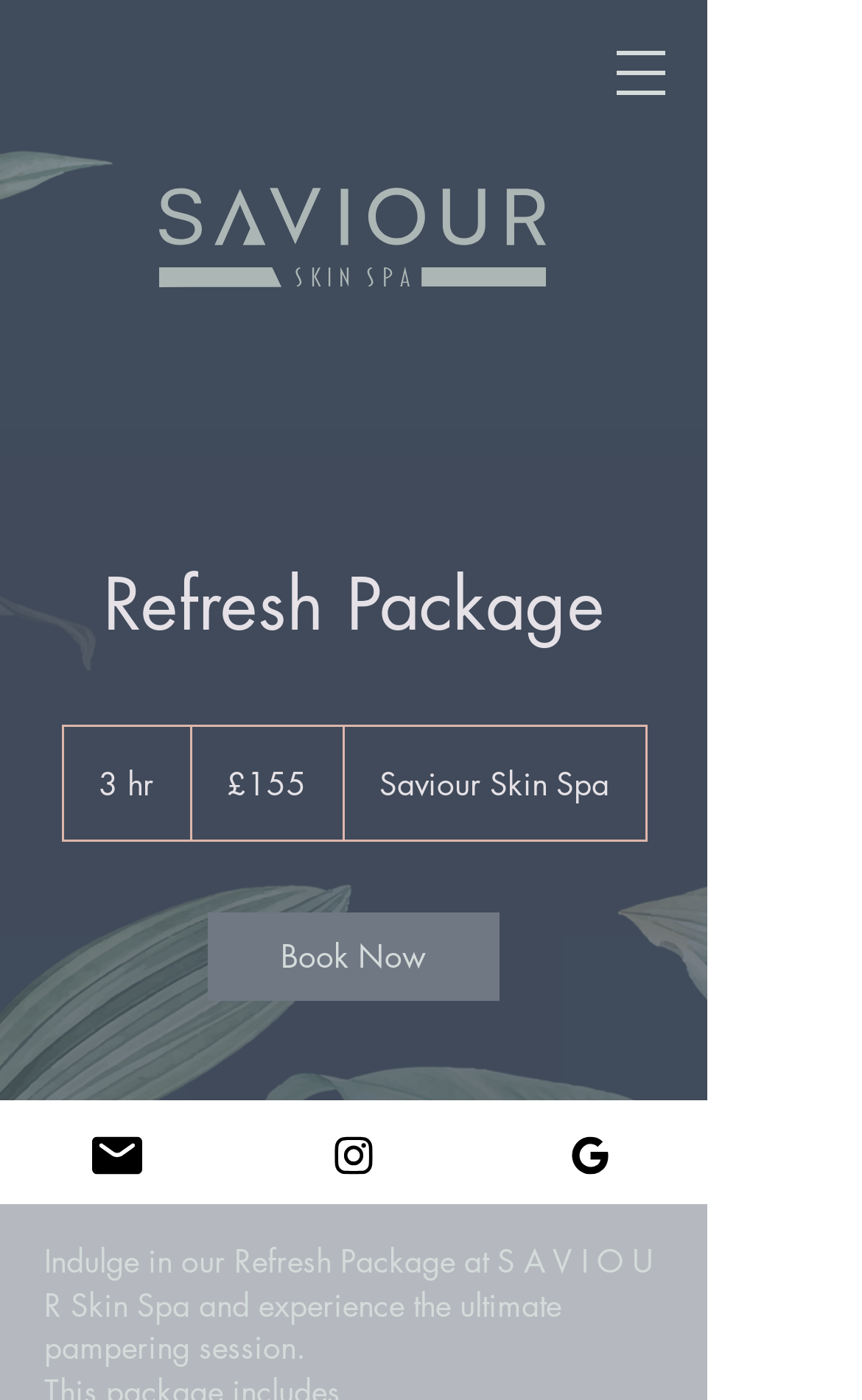What is the duration of the Refresh Package?
Please provide a single word or phrase answer based on the image.

3 hours